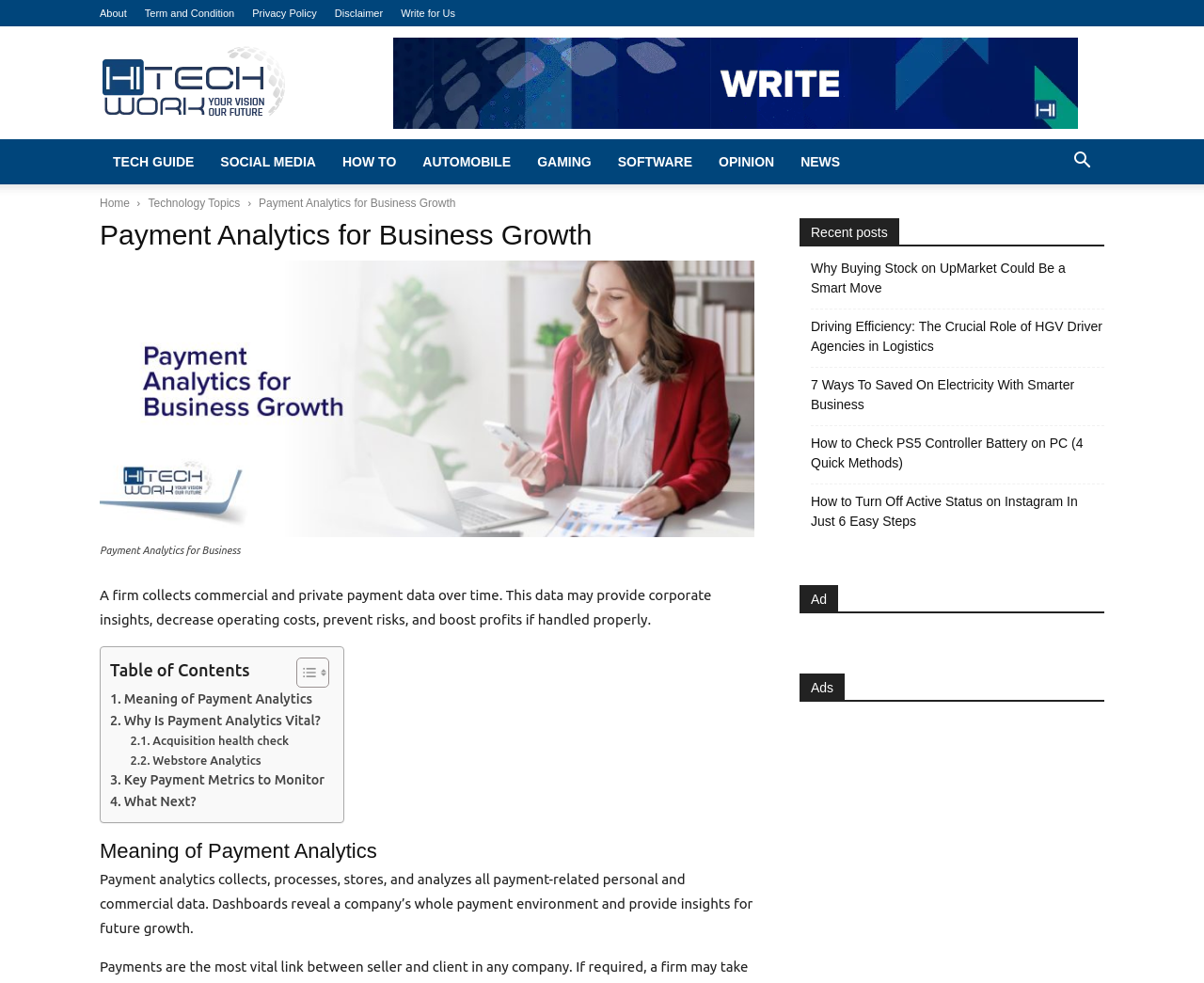What is the purpose of the 'Search' button?
Please ensure your answer to the question is detailed and covers all necessary aspects.

The 'Search' button is located at the top right corner of the webpage, and its purpose is to allow users to search for specific content within the website. This is a common feature found on many websites, and its presence suggests that the website has a large amount of content that users may want to search through.